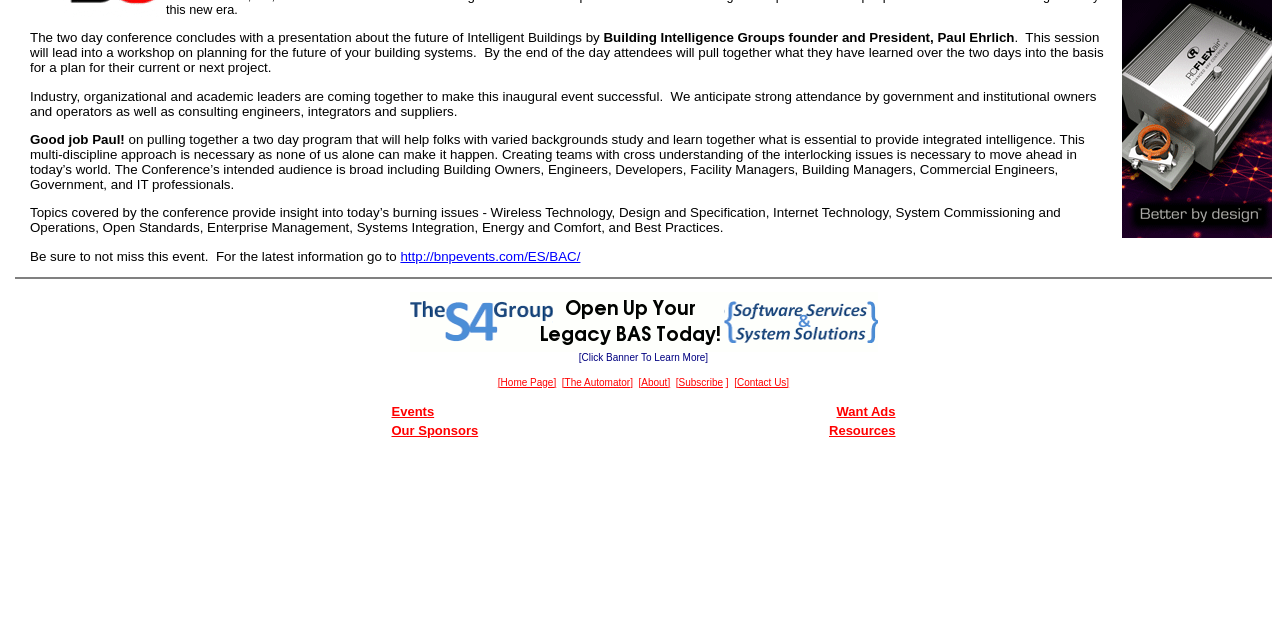Locate the bounding box coordinates of the UI element described by: "Events". Provide the coordinates as four float numbers between 0 and 1, formatted as [left, top, right, bottom].

[0.306, 0.631, 0.339, 0.655]